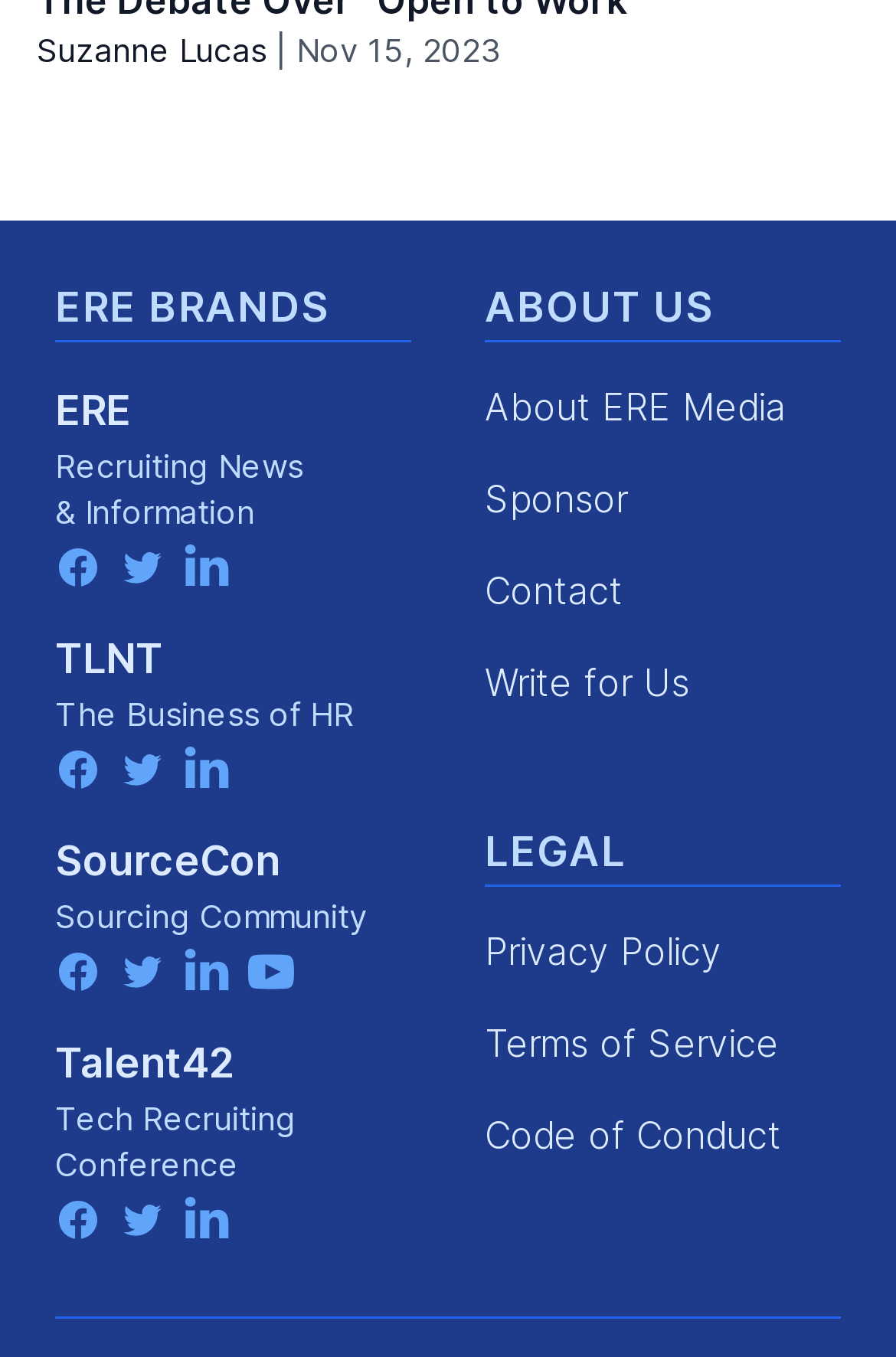Give a one-word or one-phrase response to the question:
How many social media links are there for 'TLNT'?

3